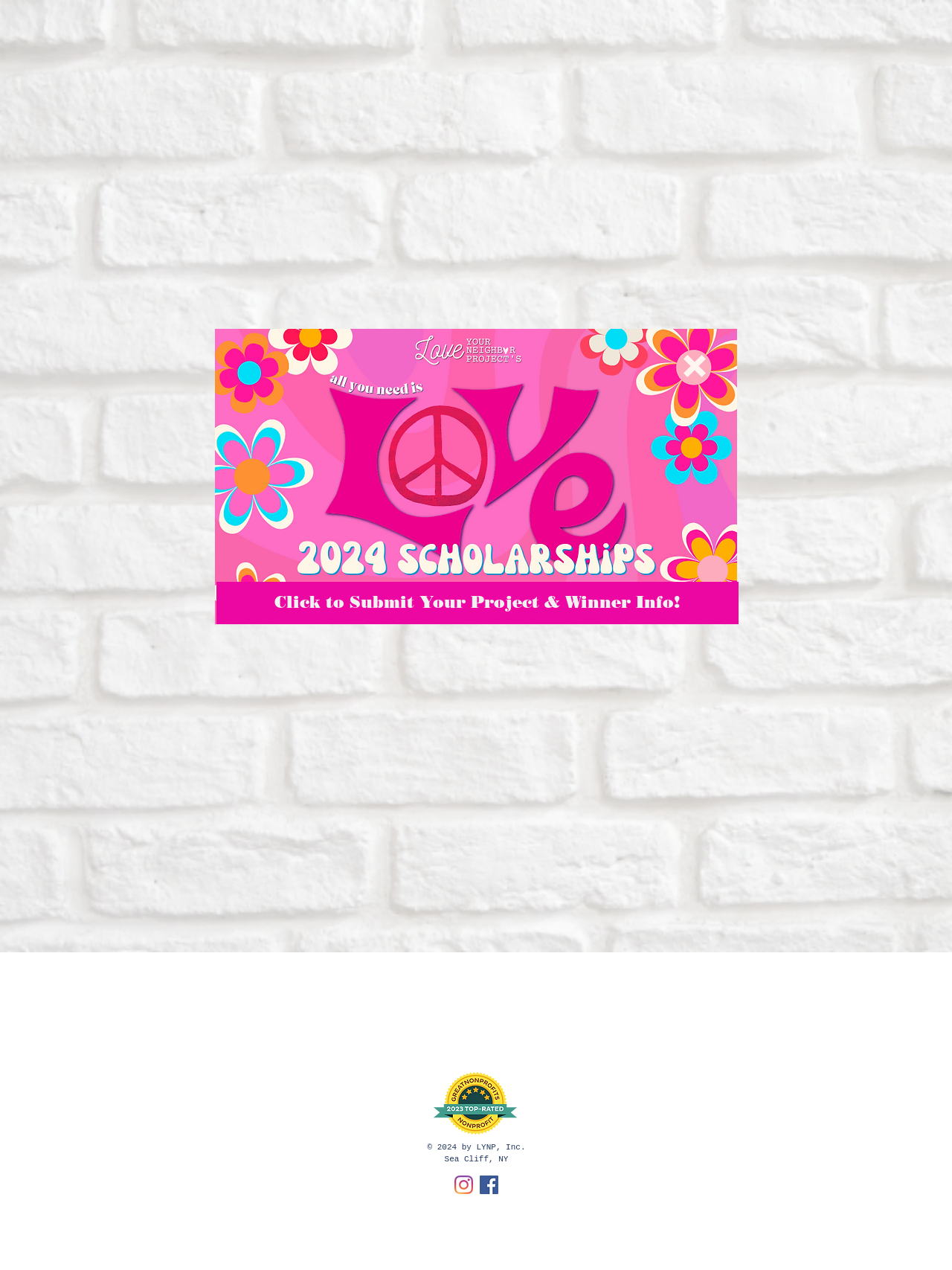Determine the bounding box coordinates of the clickable region to execute the instruction: "Click the In-a-Gruv link". The coordinates should be four float numbers between 0 and 1, denoted as [left, top, right, bottom].

[0.305, 0.32, 0.354, 0.329]